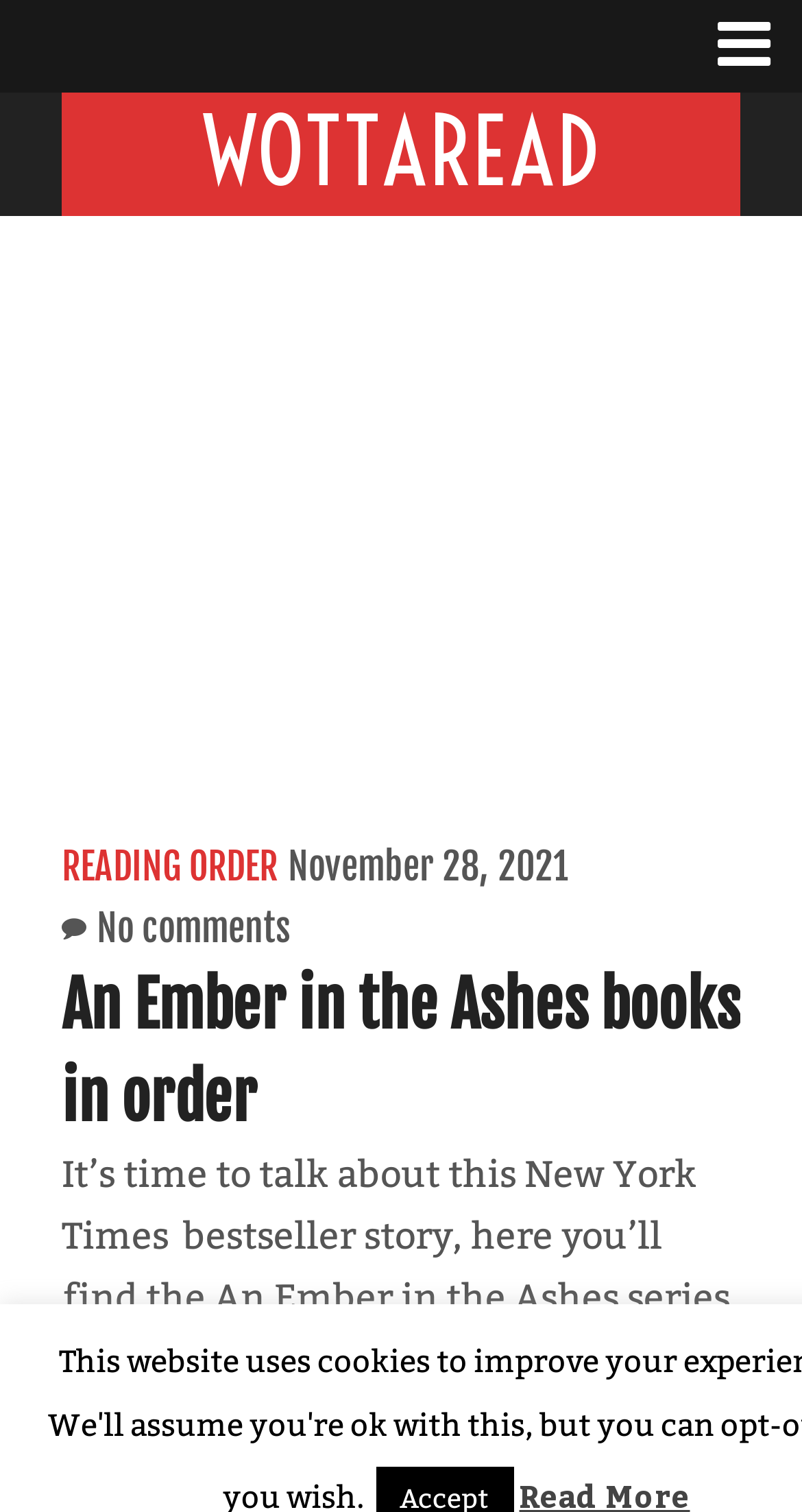Respond with a single word or phrase for the following question: 
When was the webpage last updated?

November 28, 2021